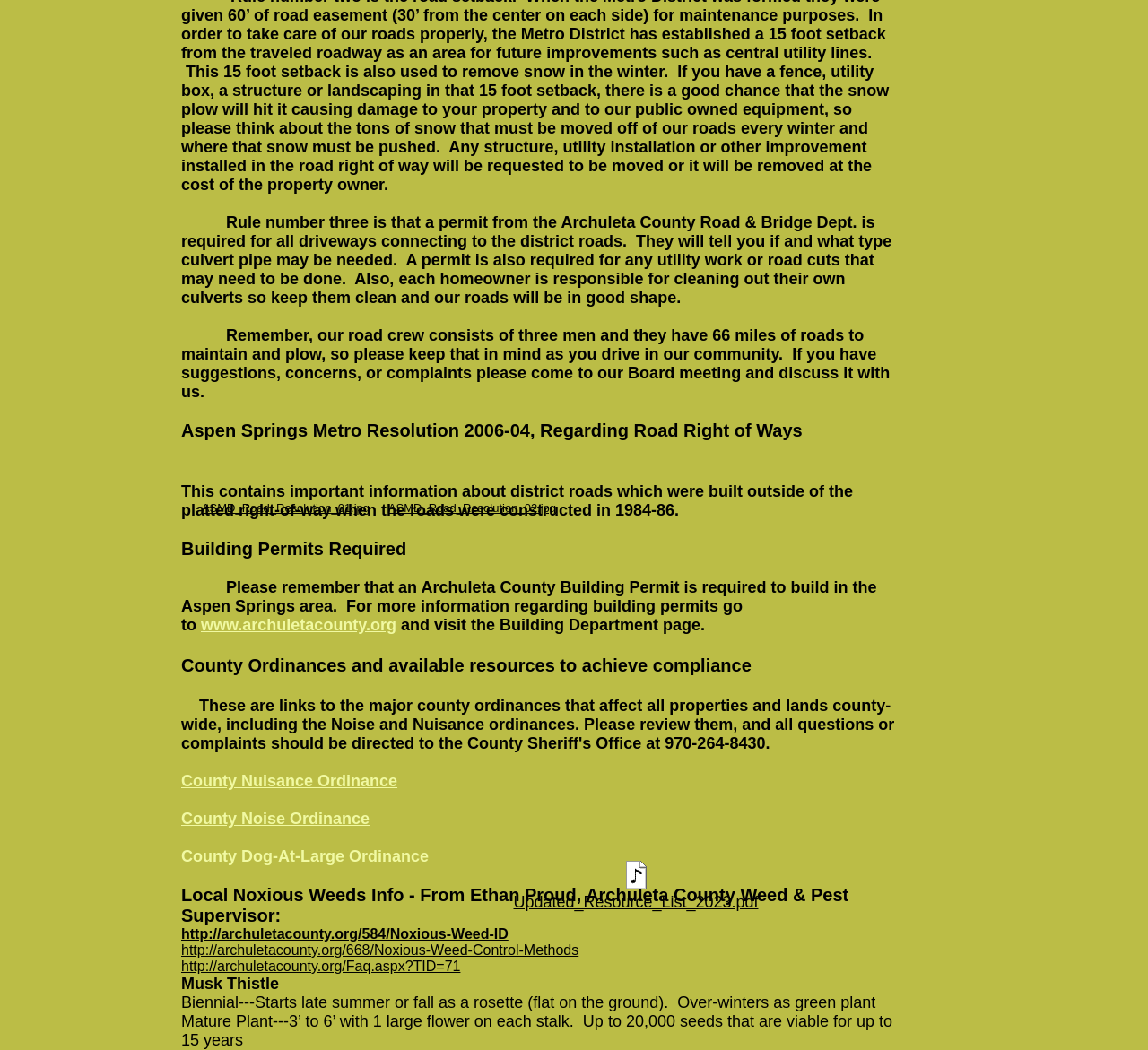Identify the bounding box coordinates for the UI element that matches this description: "ASMD_Road_Resolution_02.jpg".

[0.338, 0.476, 0.484, 0.49]